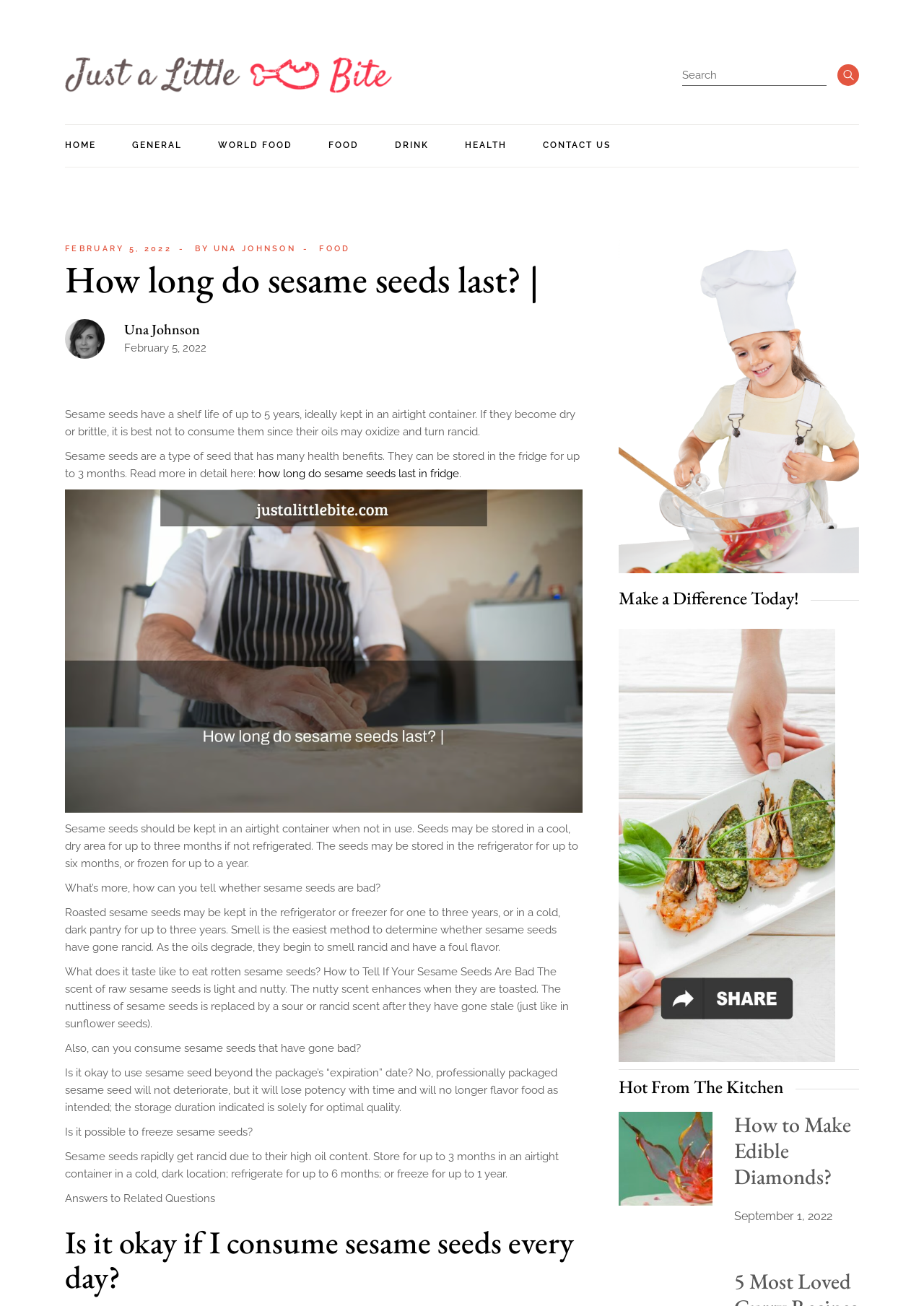Determine the bounding box coordinates of the clickable element to complete this instruction: "Click on the HOME link". Provide the coordinates in the format of four float numbers between 0 and 1, [left, top, right, bottom].

[0.07, 0.095, 0.104, 0.128]